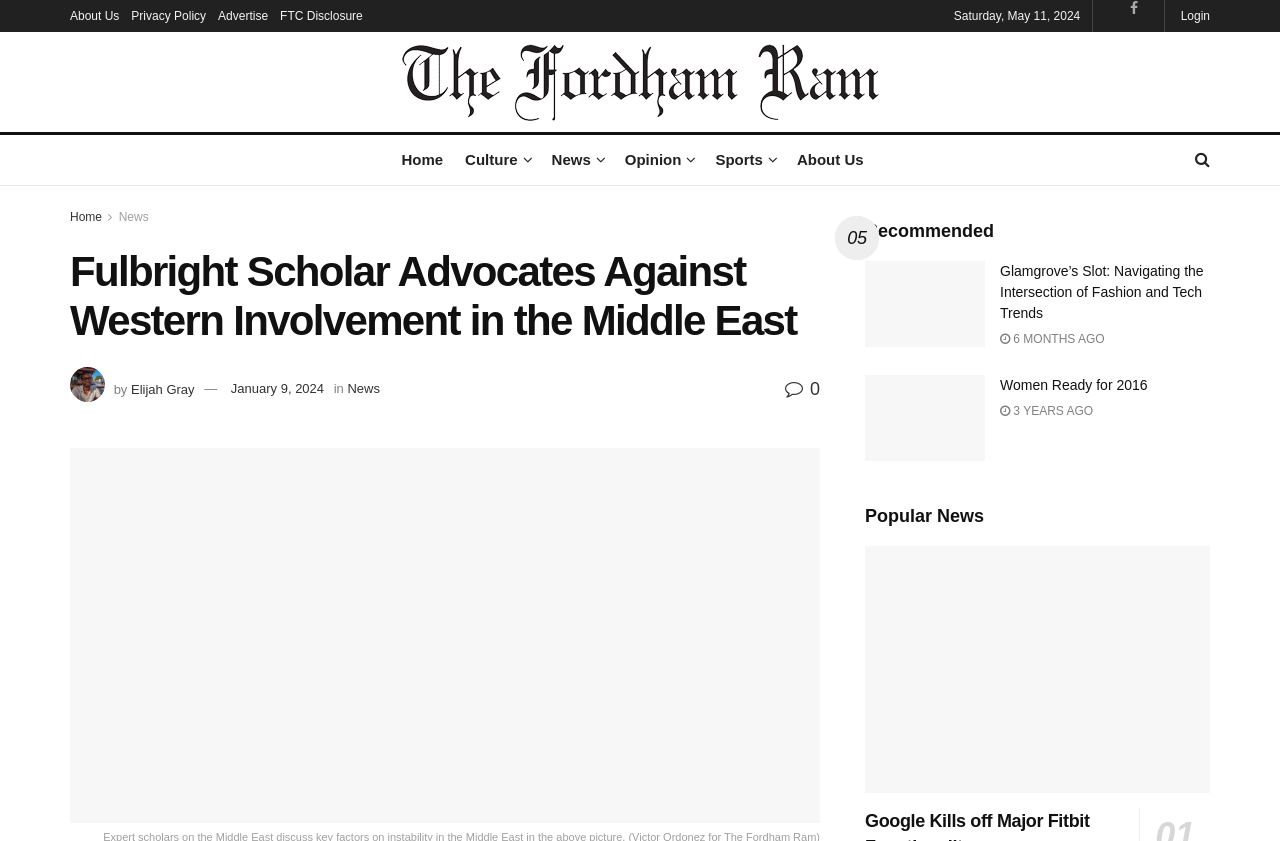Identify the bounding box coordinates of the area that should be clicked in order to complete the given instruction: "View the recommended article 'Glamgrove's Slot: Navigating the Intersection of Fashion and Tech Trends'". The bounding box coordinates should be four float numbers between 0 and 1, i.e., [left, top, right, bottom].

[0.676, 0.31, 0.77, 0.412]